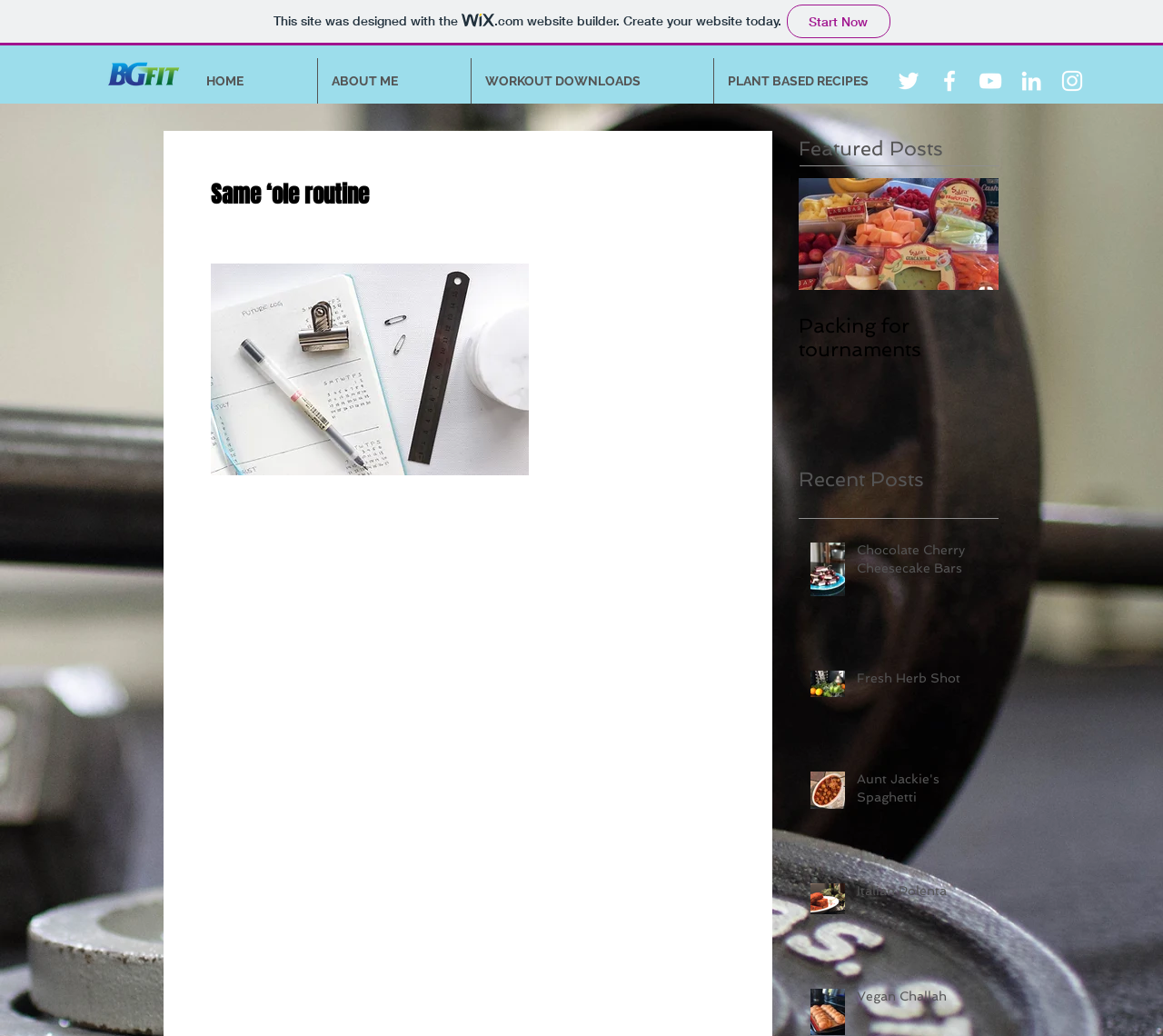Identify the bounding box coordinates of the section to be clicked to complete the task described by the following instruction: "Click the 'Packing for tournaments' link". The coordinates should be four float numbers between 0 and 1, formatted as [left, top, right, bottom].

[0.687, 0.302, 0.859, 0.348]